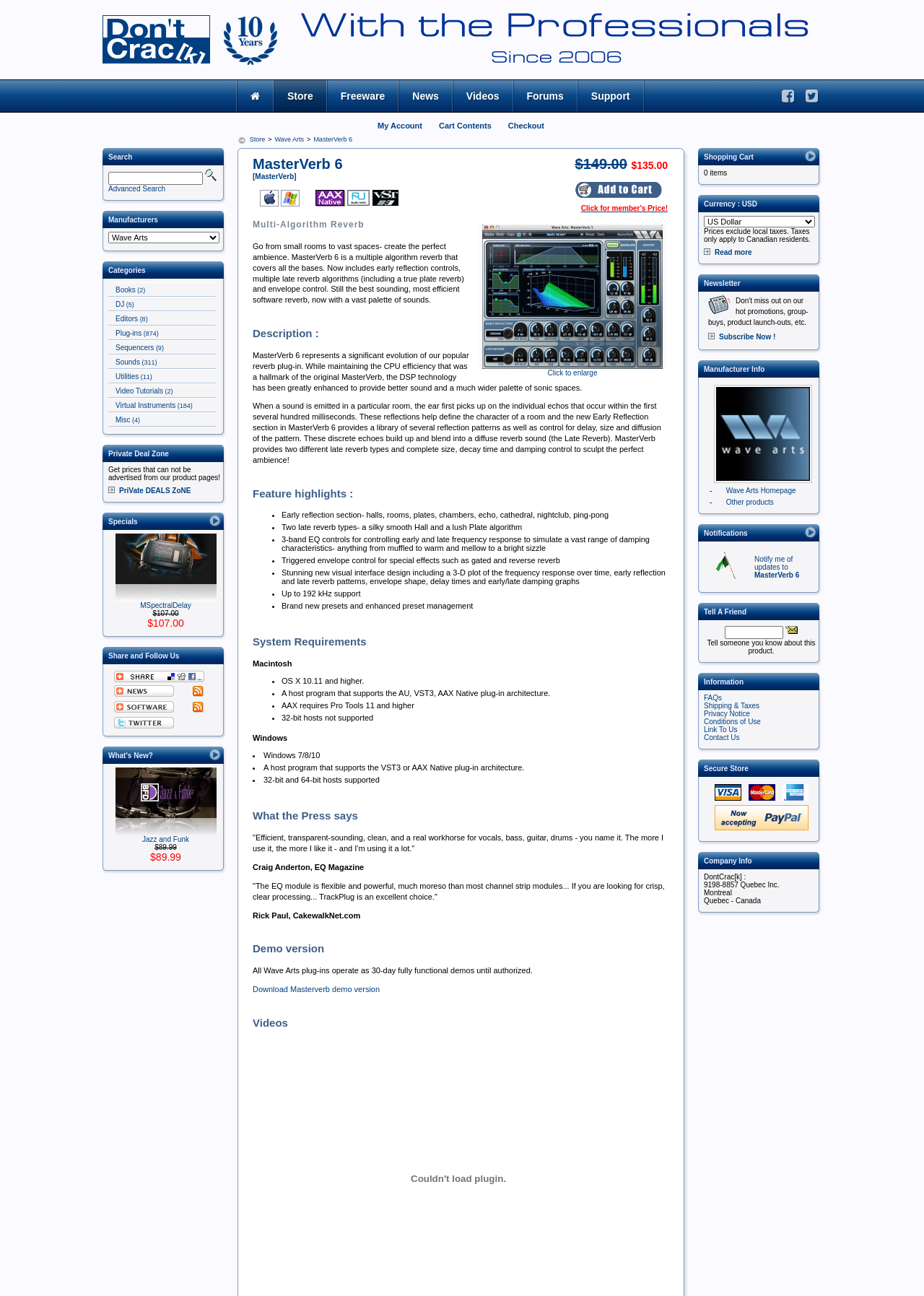Please determine the bounding box coordinates of the area that needs to be clicked to complete this task: 'Check Cart Contents'. The coordinates must be four float numbers between 0 and 1, formatted as [left, top, right, bottom].

[0.475, 0.094, 0.532, 0.1]